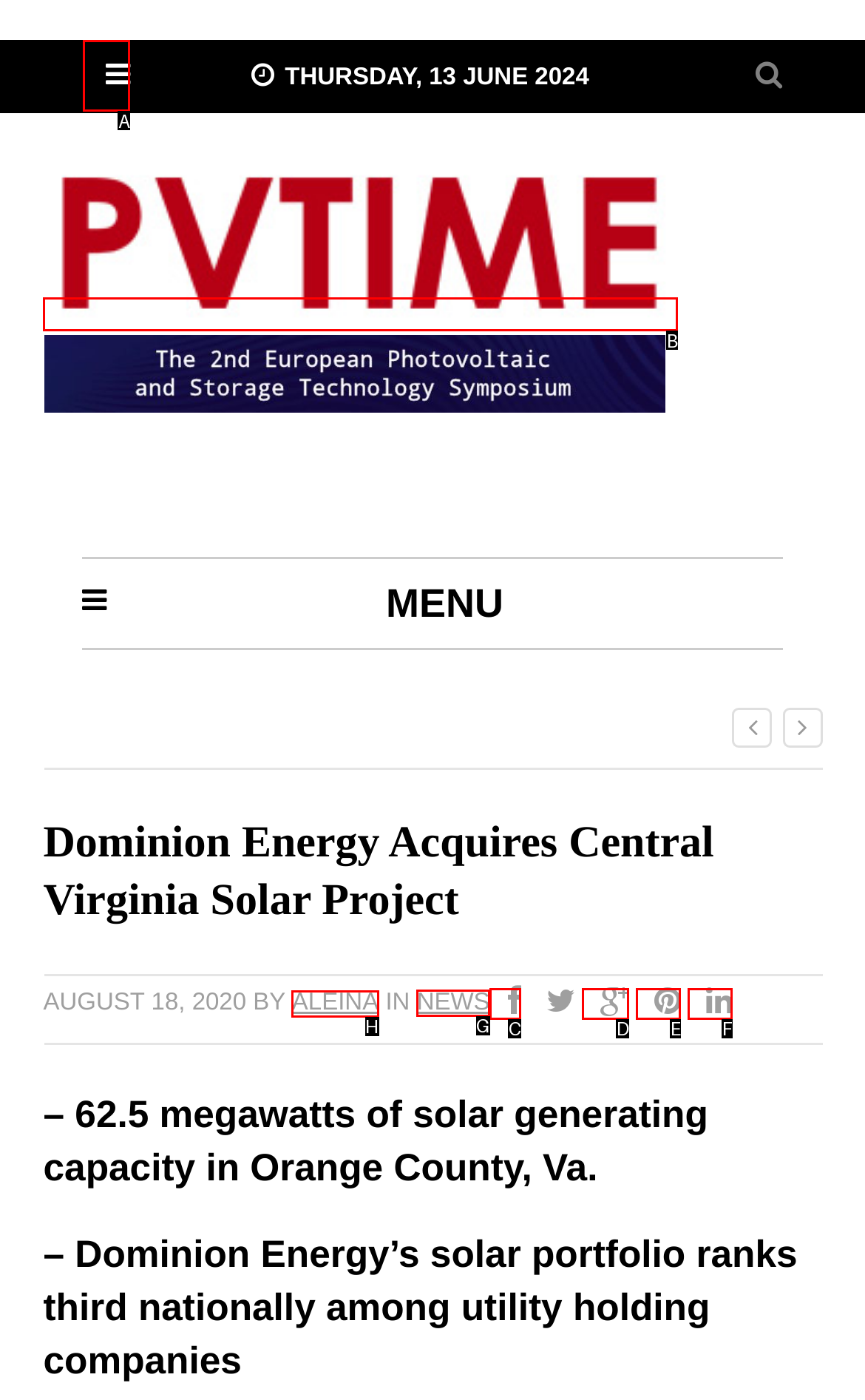Tell me which one HTML element I should click to complete the following task: View the NEWS section Answer with the option's letter from the given choices directly.

G